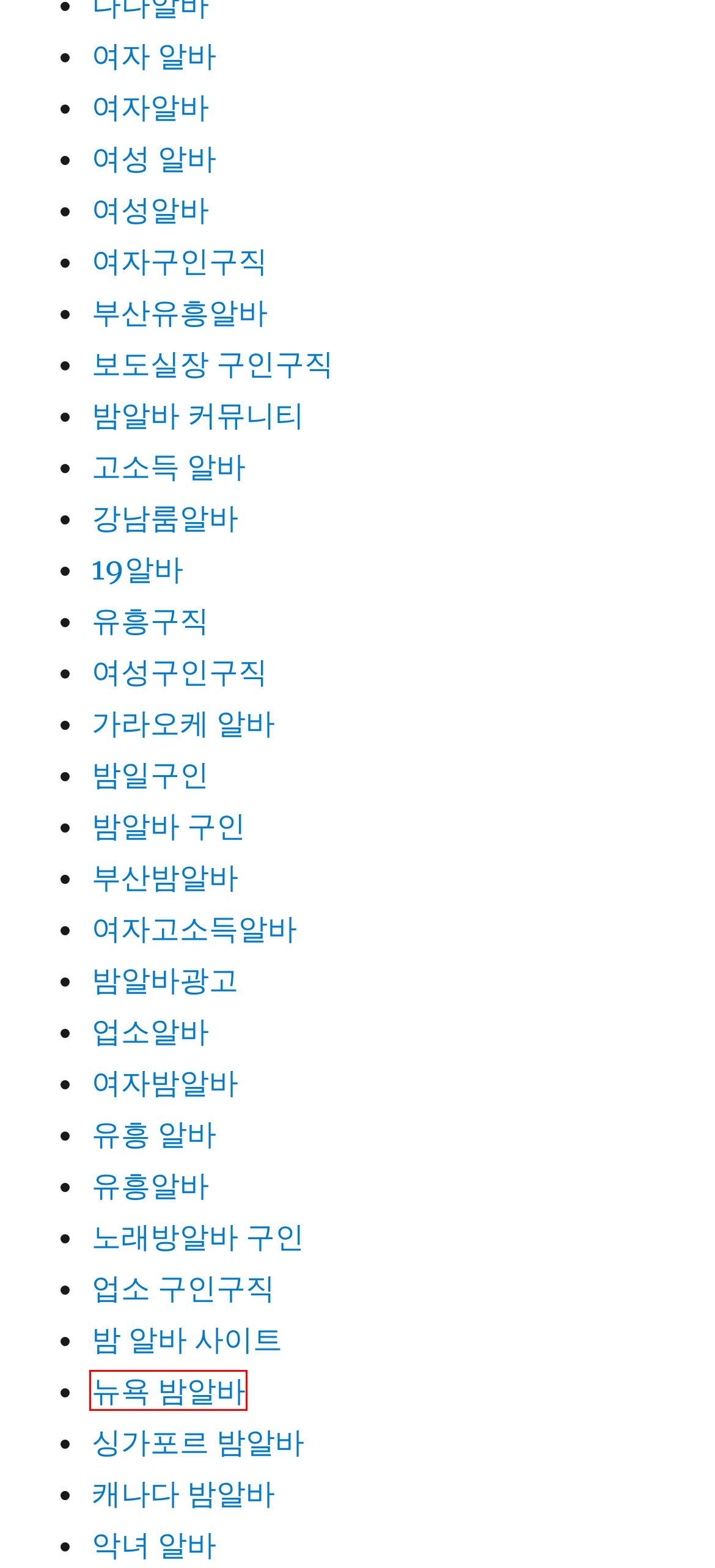You have a screenshot of a webpage with a red bounding box around an element. Identify the webpage description that best fits the new page that appears after clicking the selected element in the red bounding box. Here are the candidates:
A. 여성구인구직 - Just another WorGrice House Heritage Association, Grice House Museum, MichigandPress site
B. 밤알바 커뮤니티 - Just another WorGrice House Heritage Association, Grice House Museum, MichigandPress site
C. 부산유흥알바 - Just another WorGrice House Heritage Association, Grice House Museum, MichigandPress site
D. 여자밤알바 - Just another WorGrice House Heritage Association, Grice House Museum, MichigandPress site
E. 뉴욕 밤알바 - Just another WorGrice House Heritage Association, Grice House Museum, MichigandPress site
F. 여성알바 - Just another WorGrice House Heritage Association, Grice House Museum, MichigandPress site
G. 19알바 - Just another WorGrice House Heritage Association, Grice House Museum, MichigandPress site
H. 유흥 알바 - Just another WorGrice House Heritage Association, Grice House Museum, MichigandPress site

E